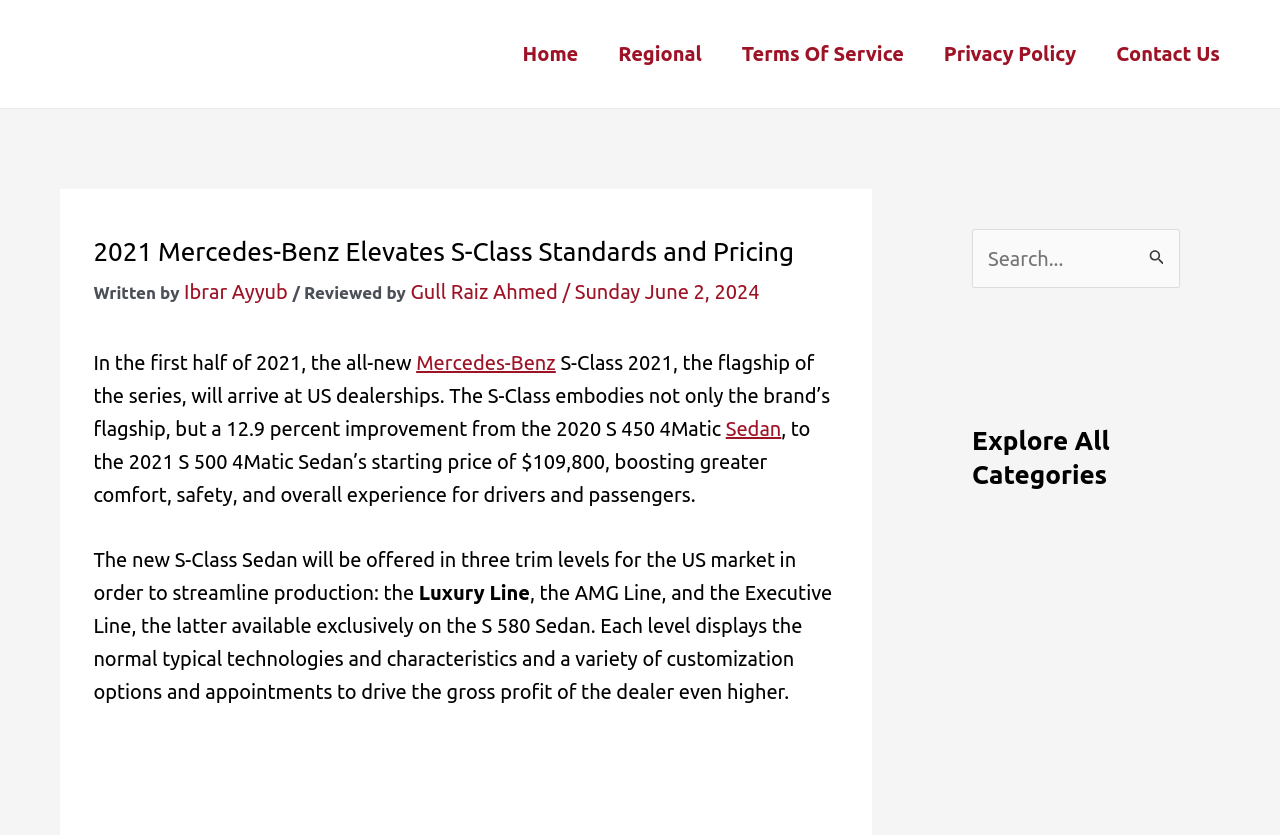Please identify the bounding box coordinates of the clickable region that I should interact with to perform the following instruction: "Search for something". The coordinates should be expressed as four float numbers between 0 and 1, i.e., [left, top, right, bottom].

[0.759, 0.274, 0.922, 0.345]